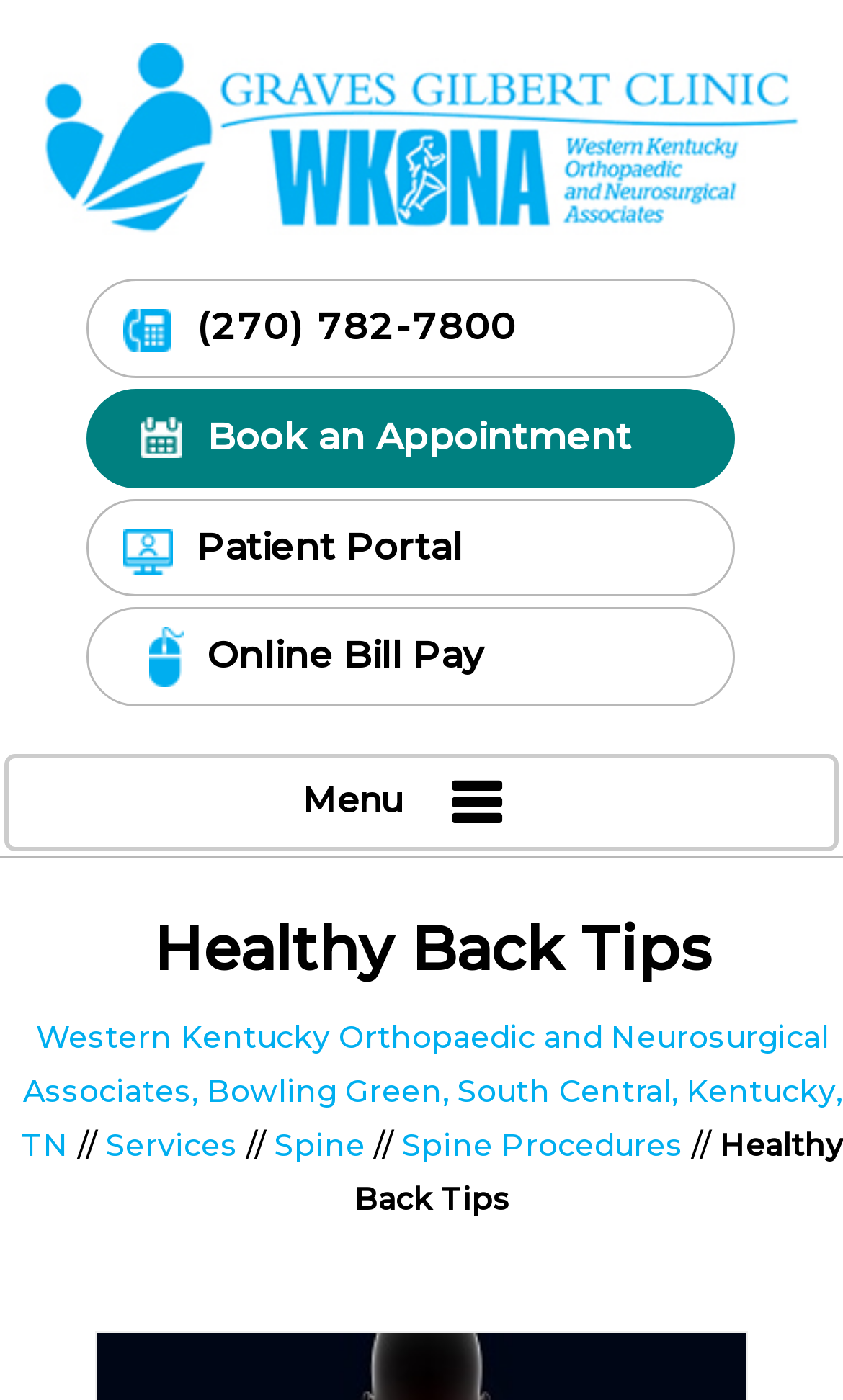Pinpoint the bounding box coordinates of the element to be clicked to execute the instruction: "Click Western Kentucky Orthopaedic & Neurosurgical Associates Logo".

[0.05, 0.031, 0.95, 0.168]